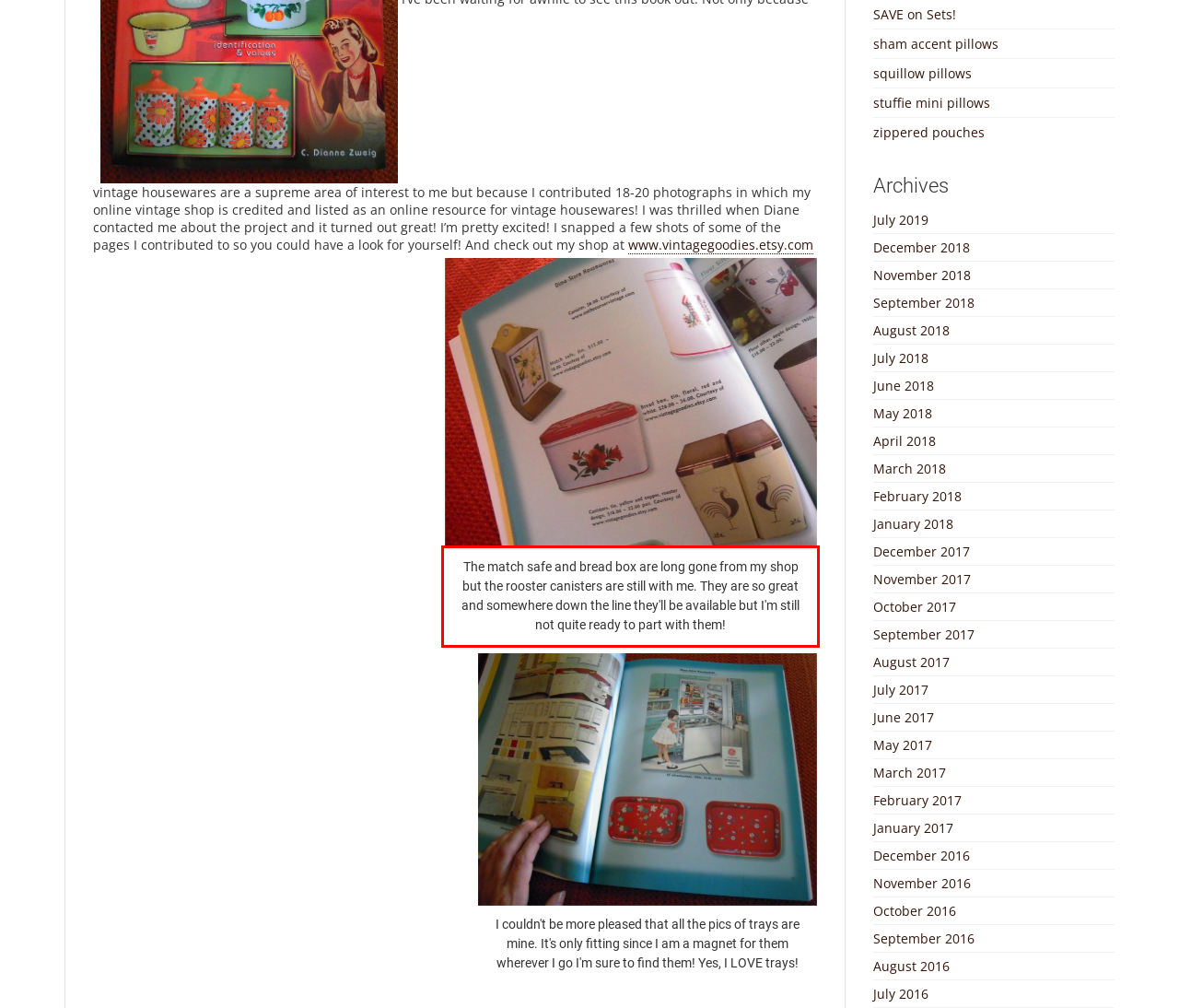Please look at the screenshot provided and find the red bounding box. Extract the text content contained within this bounding box.

The match safe and bread box are long gone from my shop but the rooster canisters are still with me. They are so great and somewhere down the line they'll be available but I'm still not quite ready to part with them!